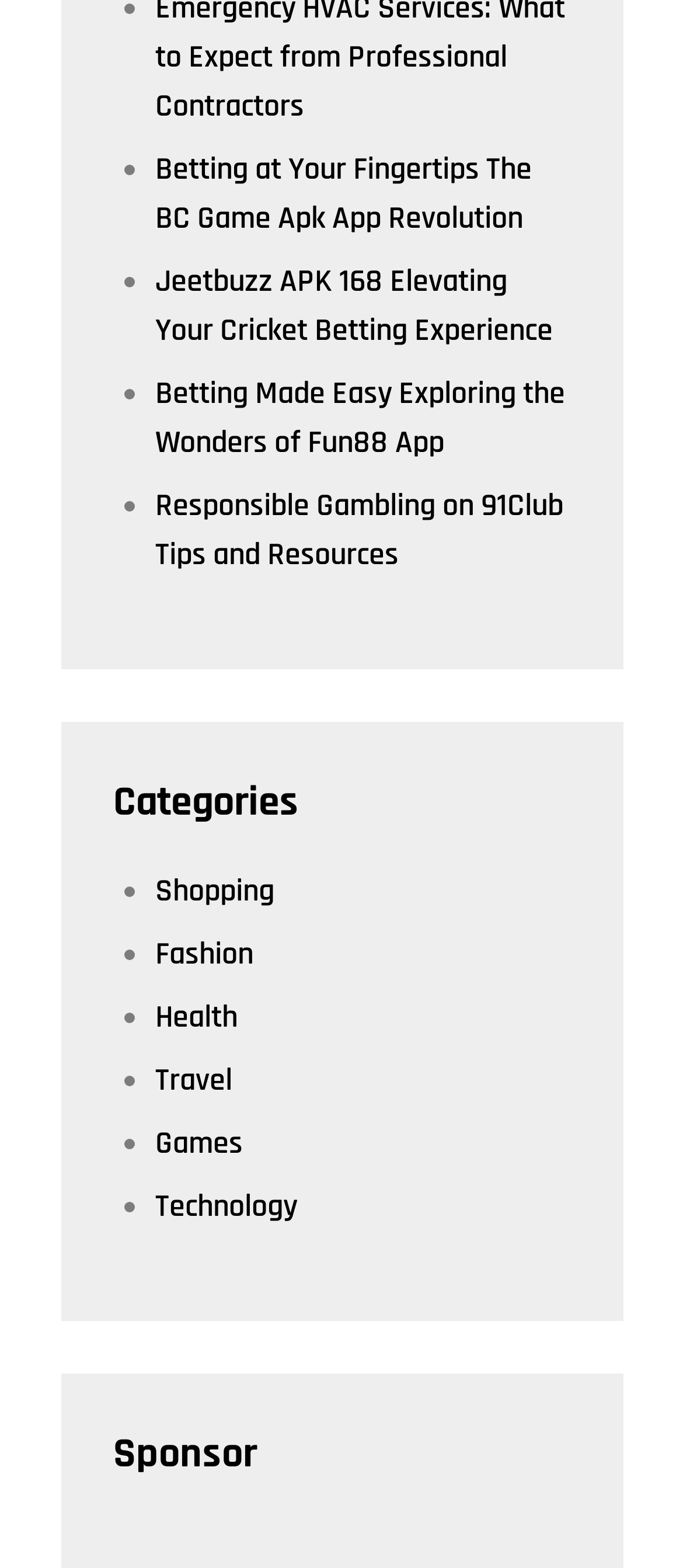Please find the bounding box coordinates of the element that needs to be clicked to perform the following instruction: "Go to the shopping category". The bounding box coordinates should be four float numbers between 0 and 1, represented as [left, top, right, bottom].

[0.227, 0.556, 0.401, 0.581]